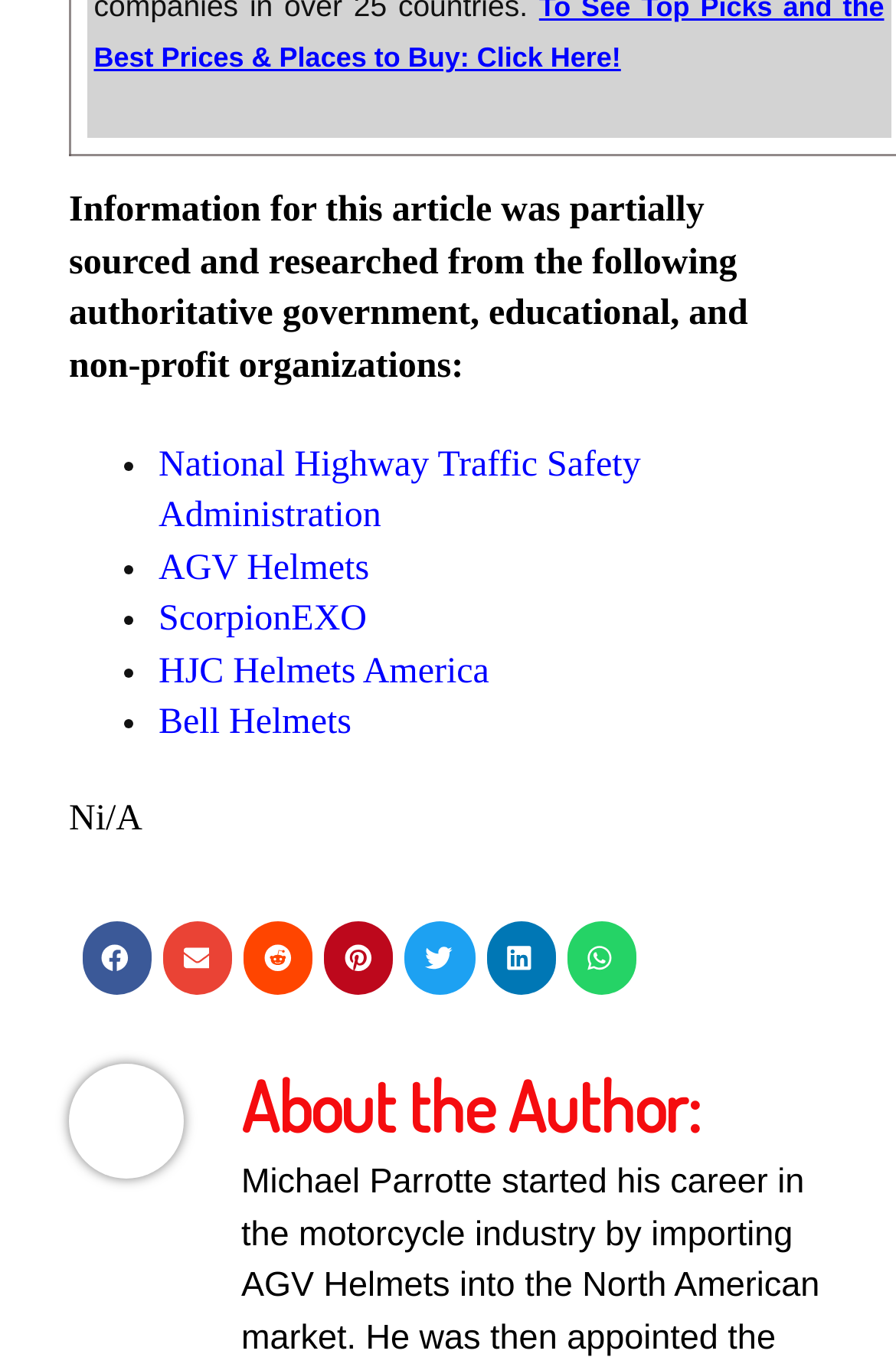Can you identify the bounding box coordinates of the clickable region needed to carry out this instruction: 'Share on whatsapp'? The coordinates should be four float numbers within the range of 0 to 1, stated as [left, top, right, bottom].

[0.632, 0.674, 0.71, 0.727]